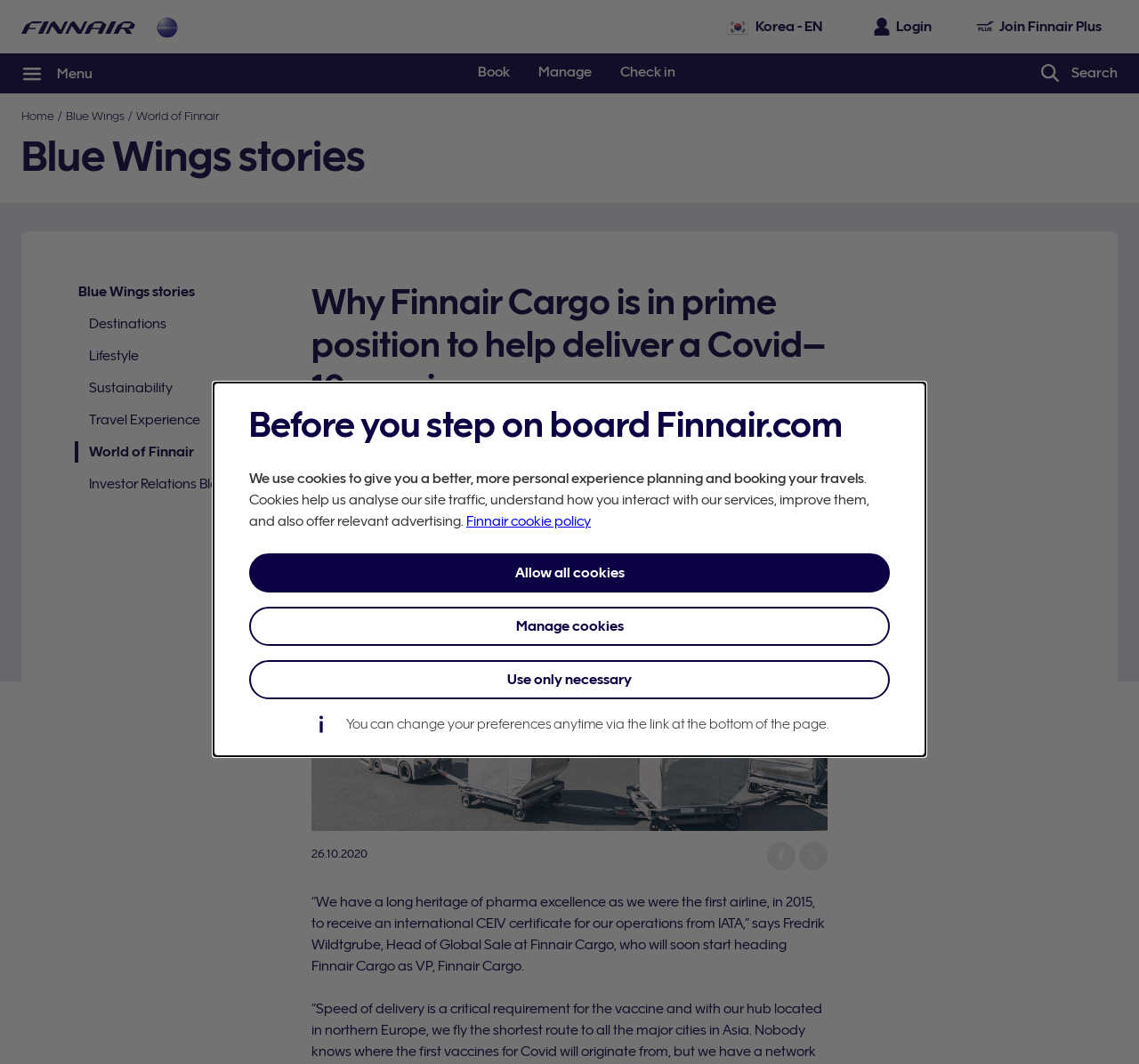Locate the primary headline on the webpage and provide its text.

Why Finnair Cargo is in prime position to help deliver a Covid–19 vaccine